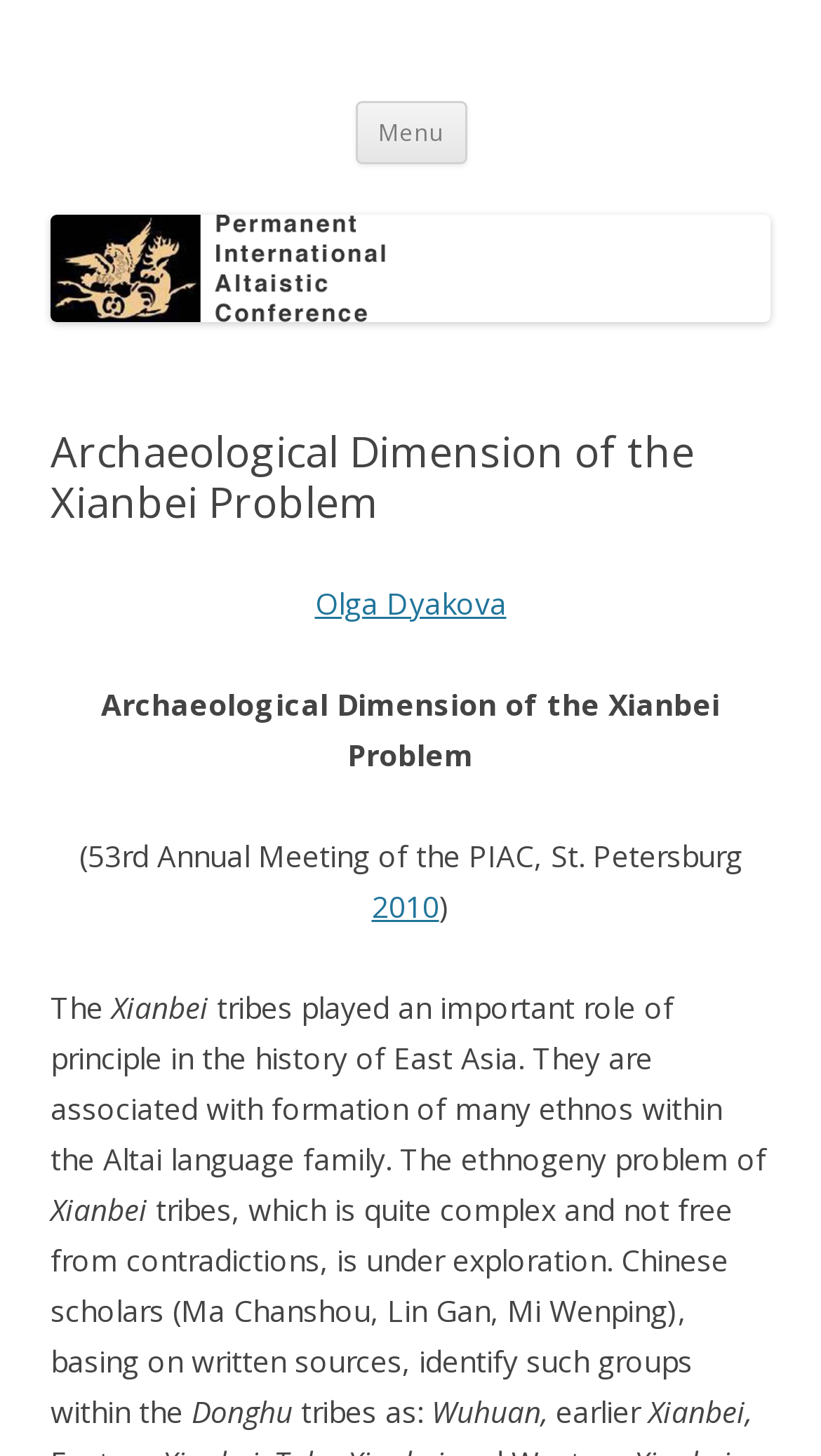Please determine the bounding box coordinates for the element with the description: "Olga Dyakova".

[0.383, 0.4, 0.617, 0.428]